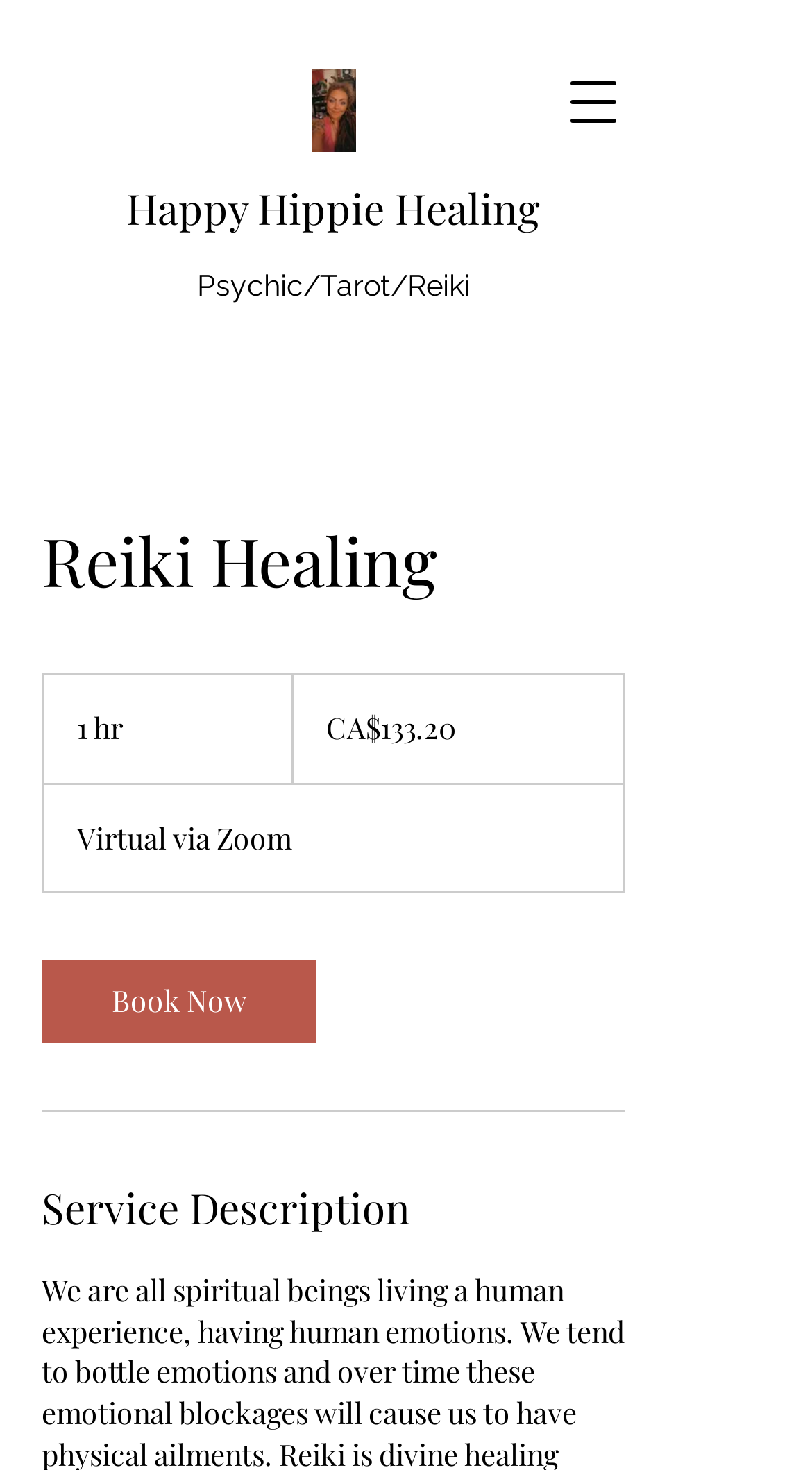How long does the Reiki Healing service take?
Provide a concise answer using a single word or phrase based on the image.

1 h